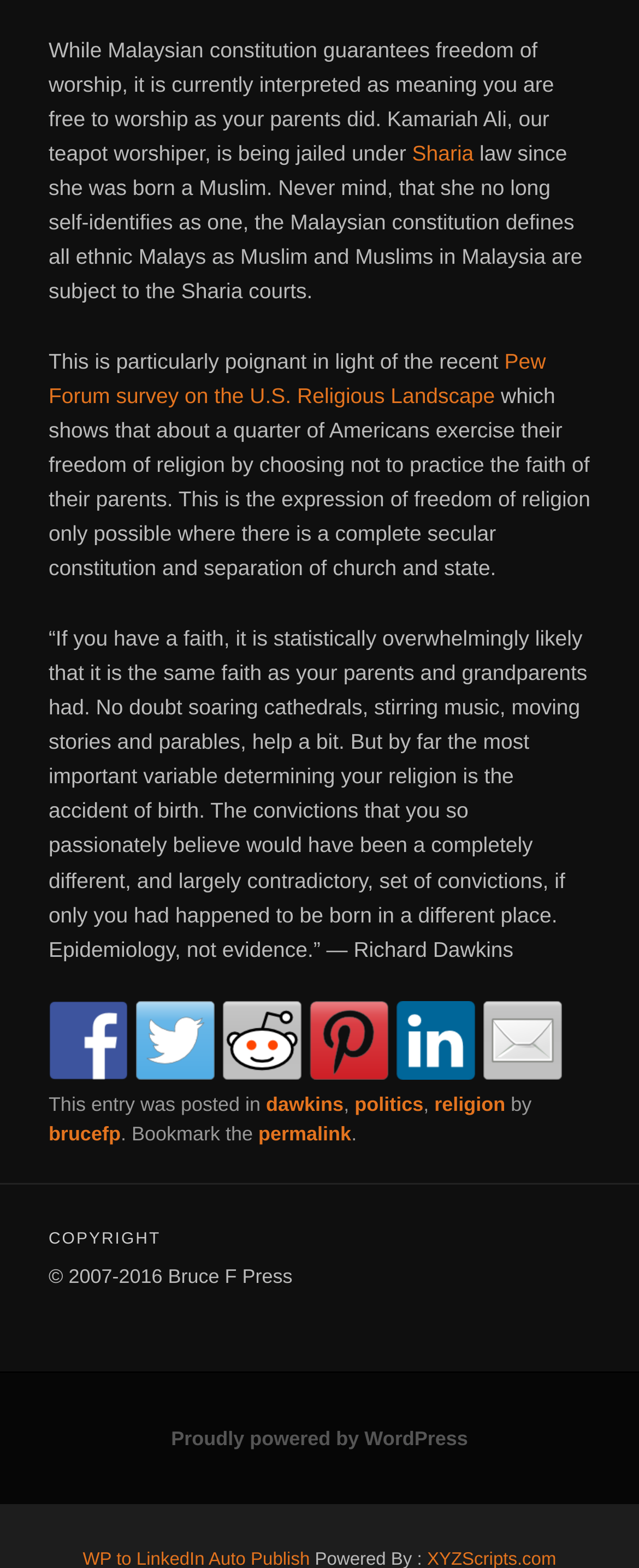What is the name of the survey mentioned in the article?
Give a comprehensive and detailed explanation for the question.

The article mentions a survey conducted by the Pew Forum, which shows that about a quarter of Americans exercise their freedom of religion by choosing not to practice the faith of their parents.